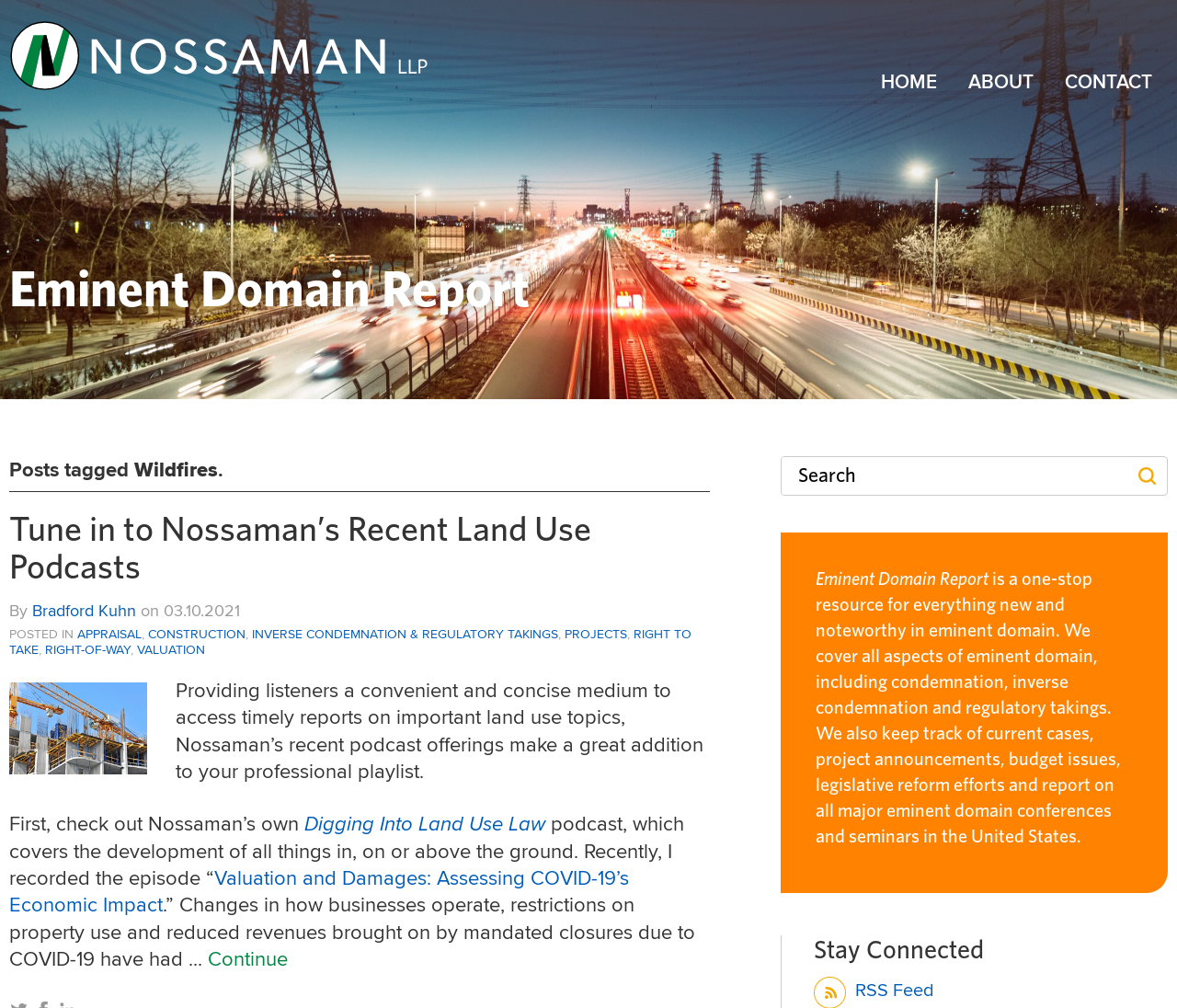Specify the bounding box coordinates of the element's area that should be clicked to execute the given instruction: "Search for a topic". The coordinates should be four float numbers between 0 and 1, i.e., [left, top, right, bottom].

[0.664, 0.454, 0.959, 0.491]